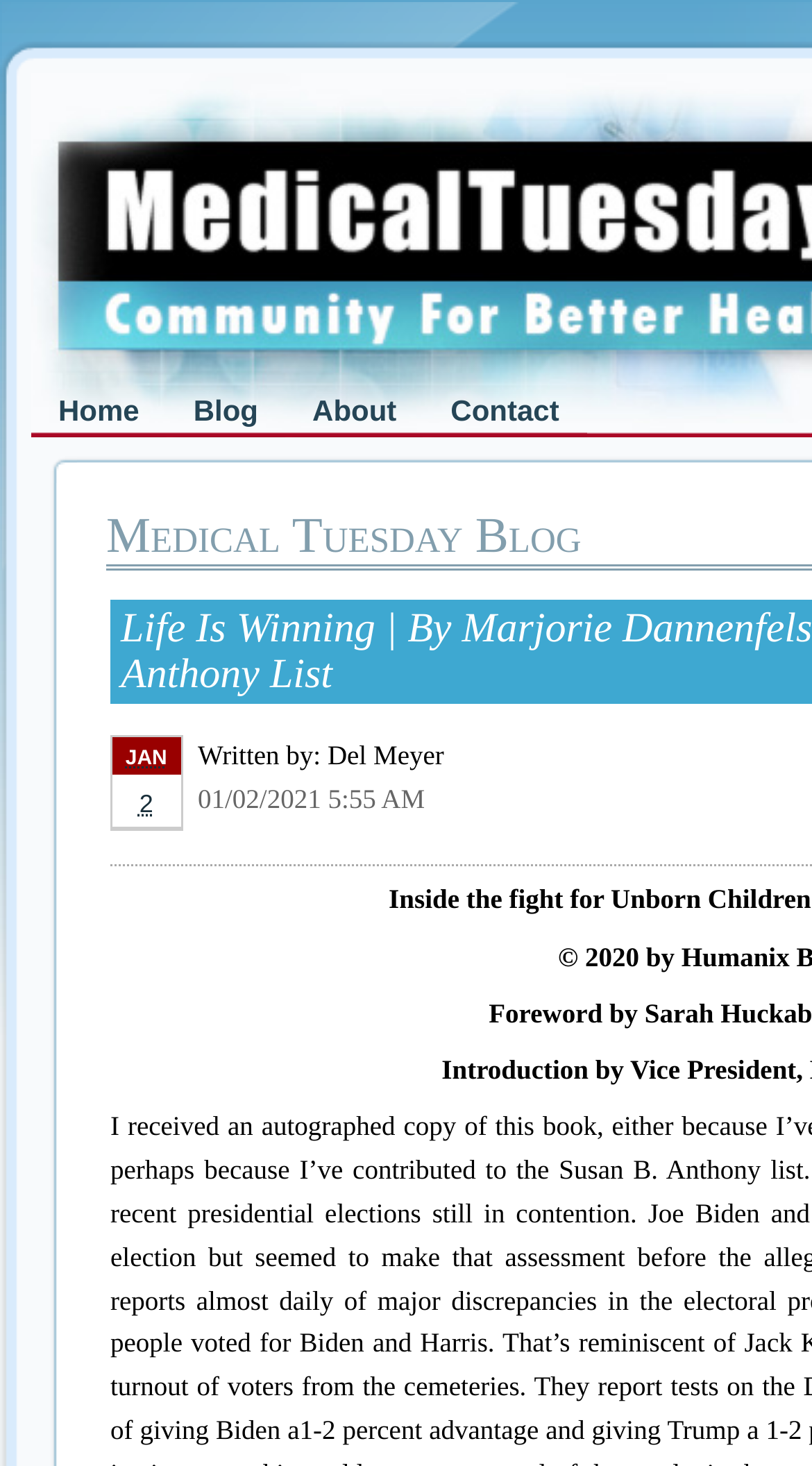What is the name of the president mentioned on the webpage?
Refer to the screenshot and answer in one word or phrase.

Marjorie Dannenfelser